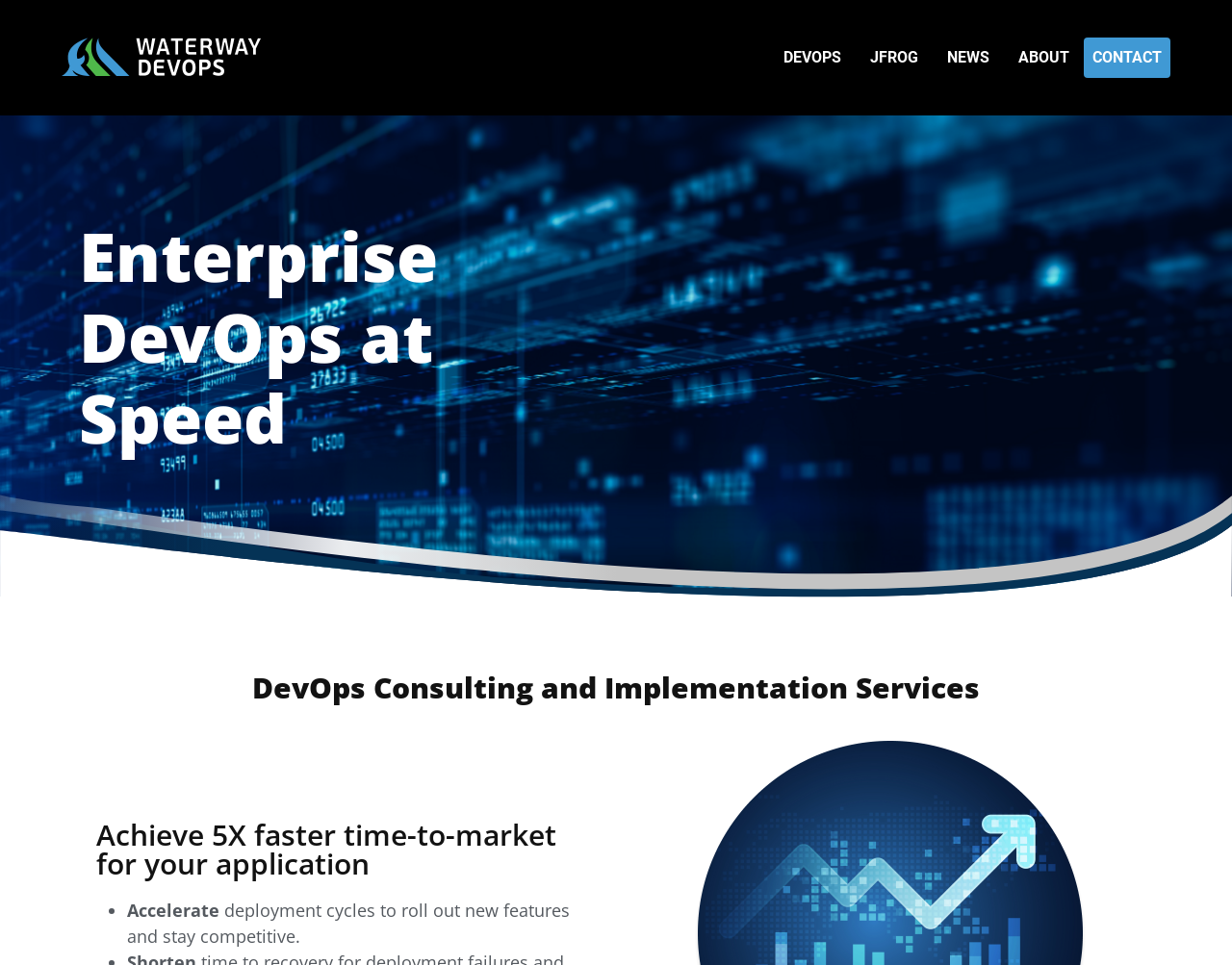Provide a brief response to the question using a single word or phrase: 
What is the company name?

Waterway DevOps